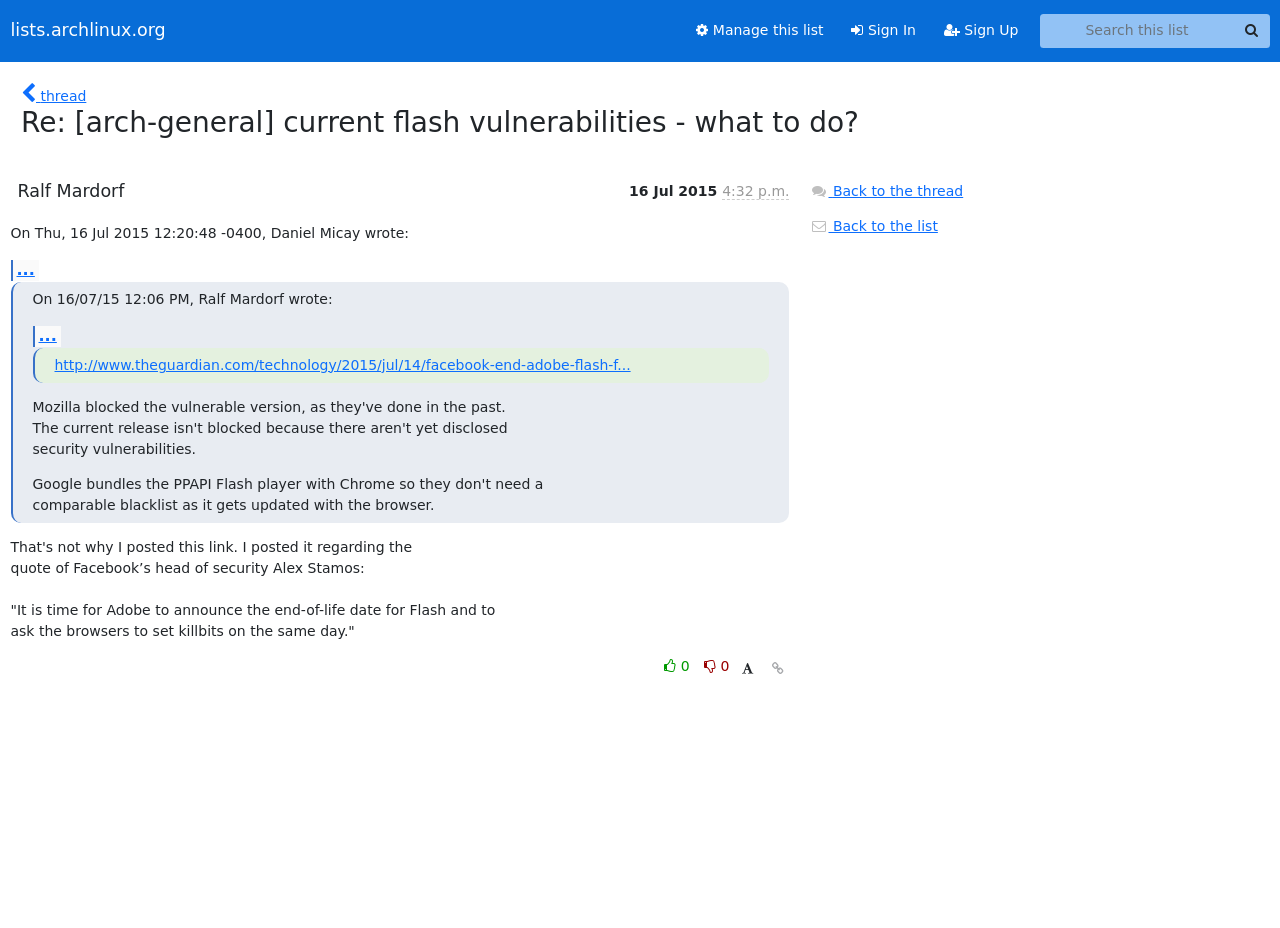Please identify the bounding box coordinates of the element that needs to be clicked to perform the following instruction: "Back to the thread".

[0.633, 0.197, 0.753, 0.214]